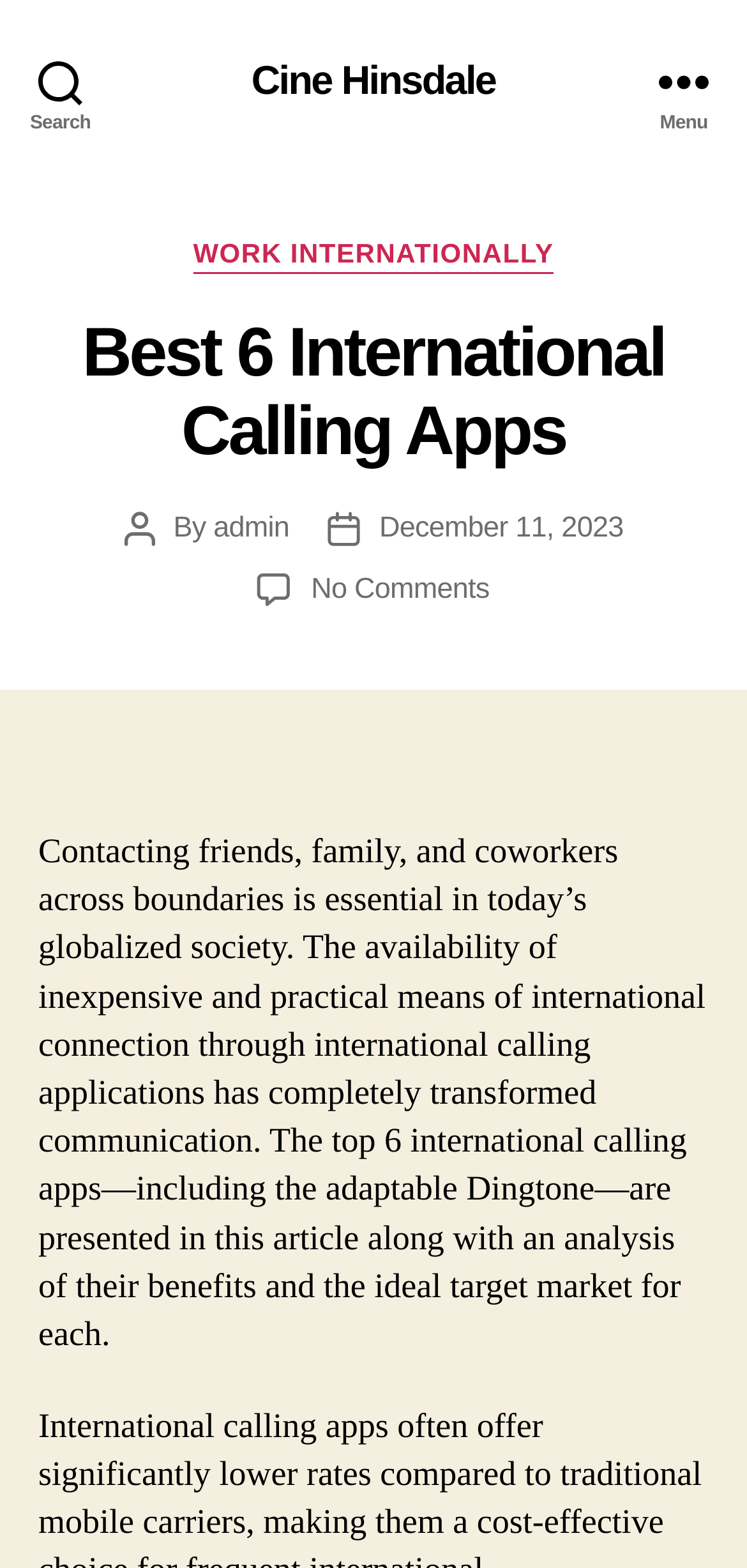Give a detailed account of the webpage, highlighting key information.

The webpage appears to be an article about the best international calling apps. At the top left, there is a search button, and at the top right, there is a menu button. Below the menu button, there is a header section that spans the entire width of the page. Within the header section, there are several elements, including a link to "Cine Hinsdale" at the top left, a heading that reads "Best 6 International Calling Apps" at the center, and a section that displays the post author, post date, and a link to comments at the bottom right.

Below the header section, there is a large block of text that summarizes the importance of international communication in today's globalized society and introduces the topic of the article, which is to present the top 6 international calling apps, including Dingtone, along with their benefits and target markets.